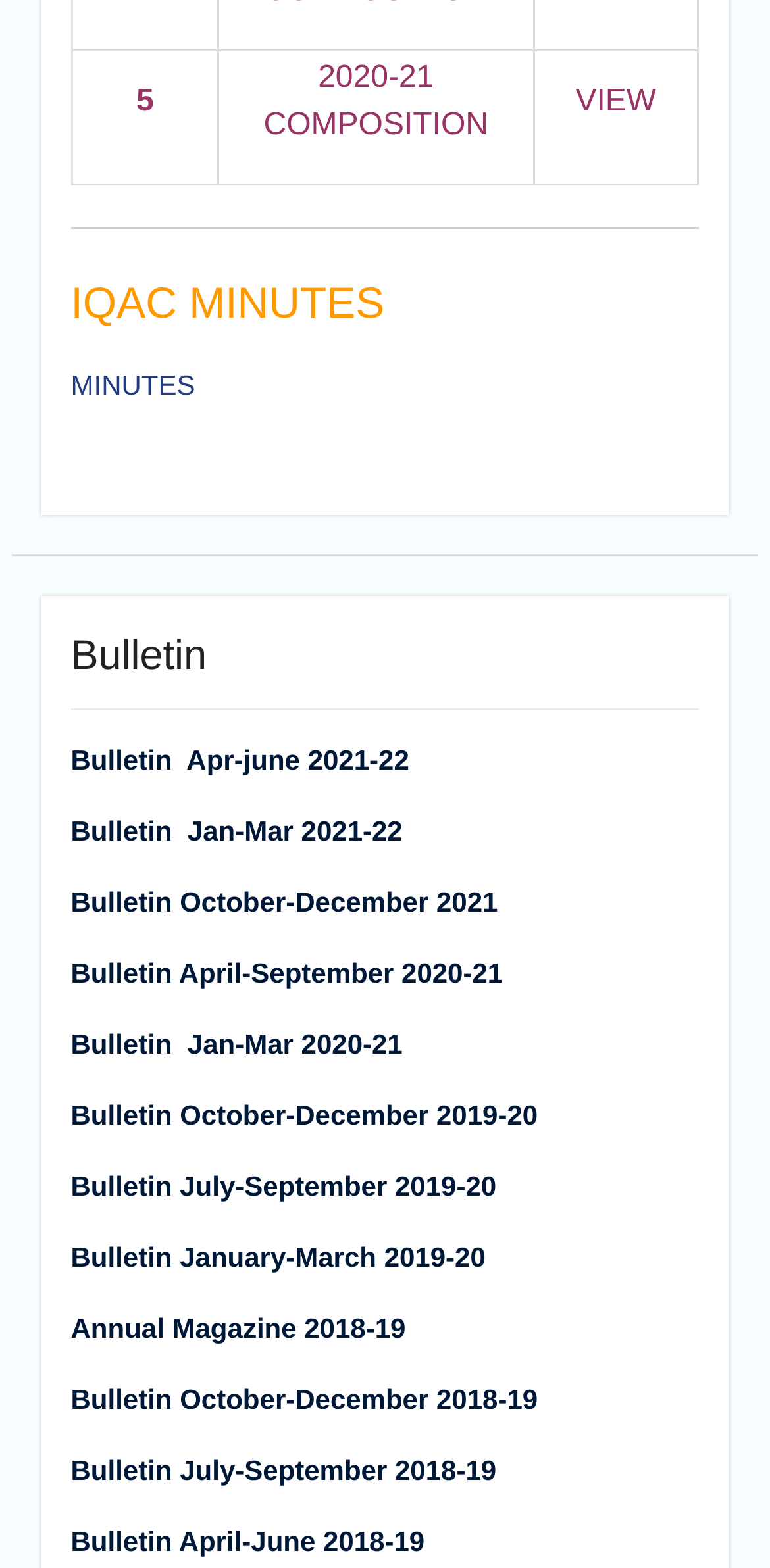Refer to the screenshot and answer the following question in detail:
What is the purpose of the 'VIEW' button?

The webpage has a gridcell with a heading 'VIEW' and a link 'VIEW' which suggests that the purpose of the 'VIEW' button is to view IQAC minutes.